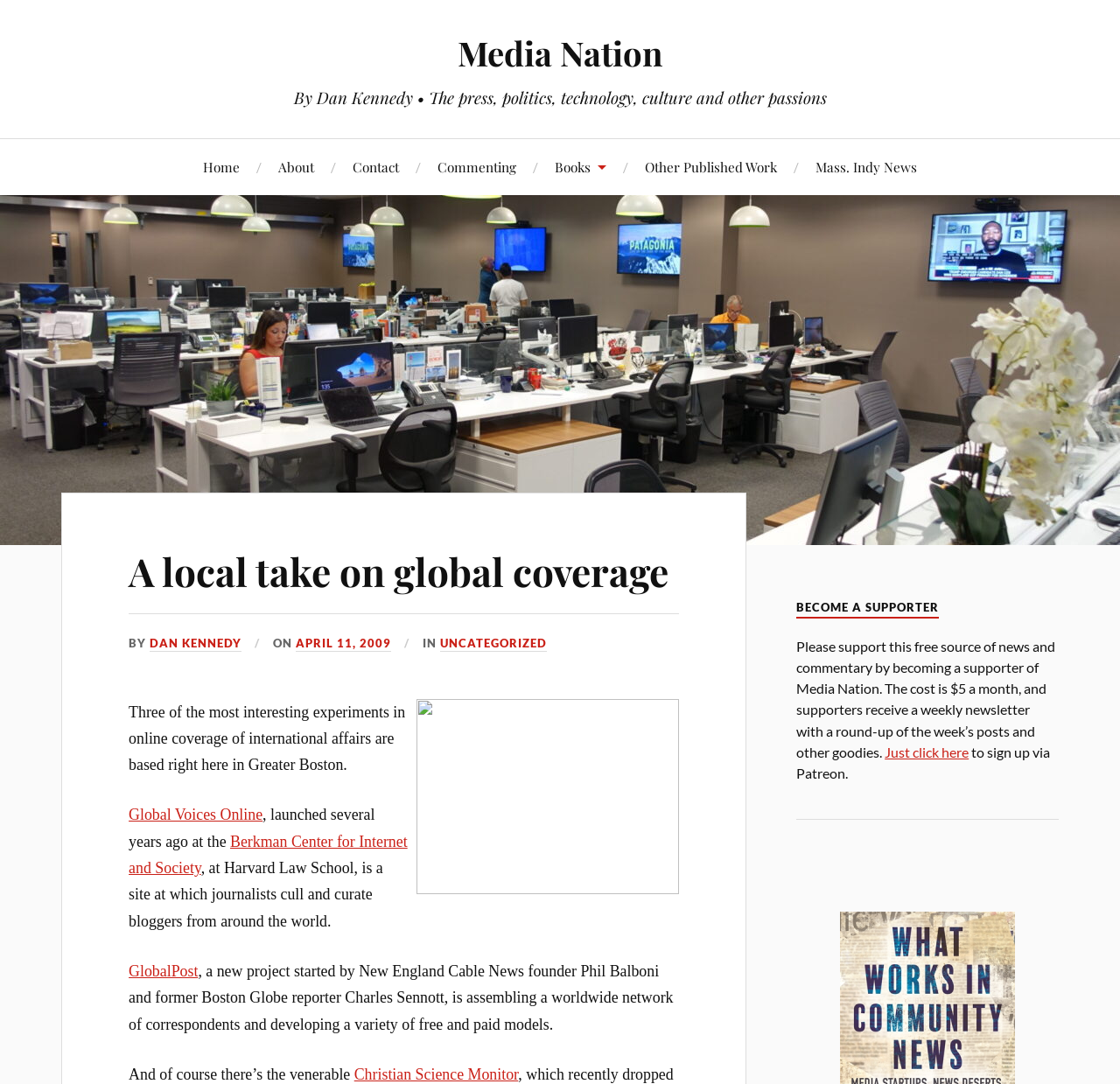Provide an in-depth caption for the webpage.

This webpage is titled "A local take on global coverage – Media Nation" and has a prominent heading that reads "By Dan Kennedy • The press, politics, technology, culture and other passions". At the top, there are several links to different sections of the website, including "Home", "About", "Contact", and others.

Below the heading, there is a large figure that spans the entire width of the page. Within this figure, there is a heading that reads "A local take on global coverage" and a link with the same text. Below this, there is a byline that reads "BY DAN KENNEDY" and a date "APRIL 11, 2009". 

The main content of the page is a block of text that discusses three experiments in online coverage of international affairs based in Greater Boston. The text mentions Global Voices Online, launched at the Berkman Center for Internet and Society, and describes its purpose. It also mentions GlobalPost, a project started by Phil Balboni and Charles Sennott, and the Christian Science Monitor.

On the right side of the page, there is a section titled "BECOME A SUPPORTER" with a heading and a paragraph of text that encourages readers to support Media Nation by becoming a supporter for $5 a month. There is a link to sign up via Patreon.